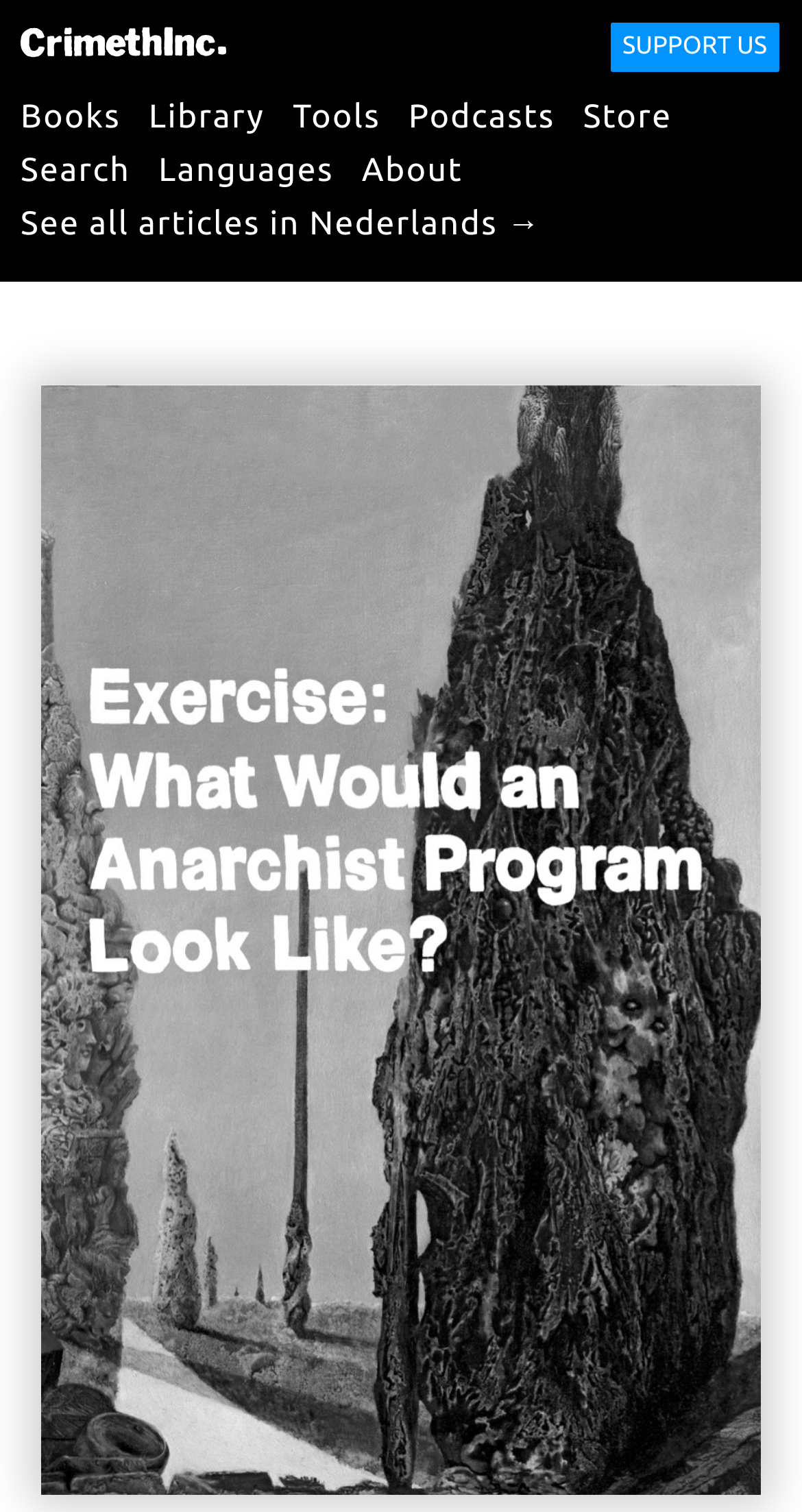Locate the bounding box coordinates of the element you need to click to accomplish the task described by this instruction: "view all articles in Nederlands".

[0.026, 0.137, 0.675, 0.161]